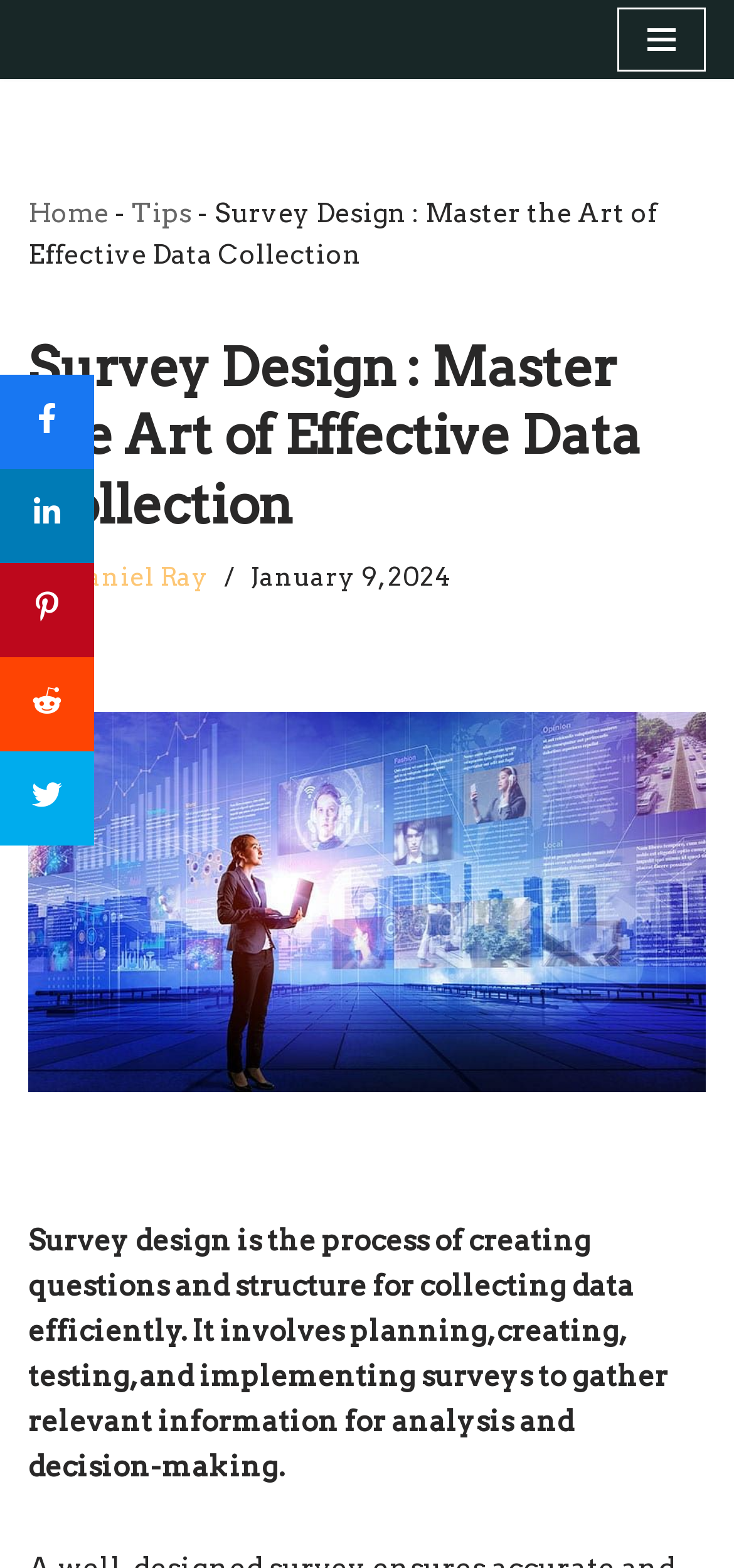Answer the following in one word or a short phrase: 
What is the navigation menu button's status?

Not expanded